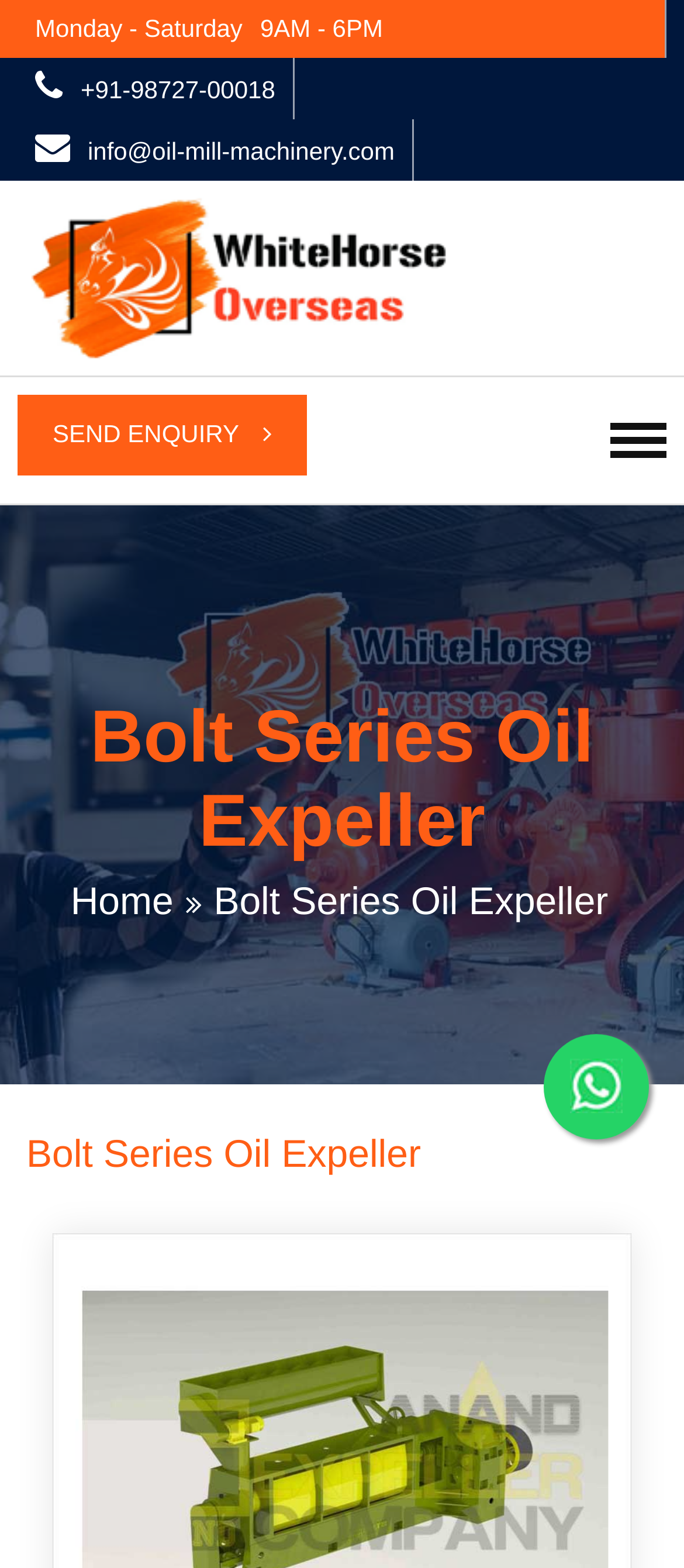Refer to the image and provide an in-depth answer to the question:
What is the business hour?

I found the business hour by looking at the static text elements at the top of the webpage, which shows 'Monday - Saturday' and '9AM - 6PM'.